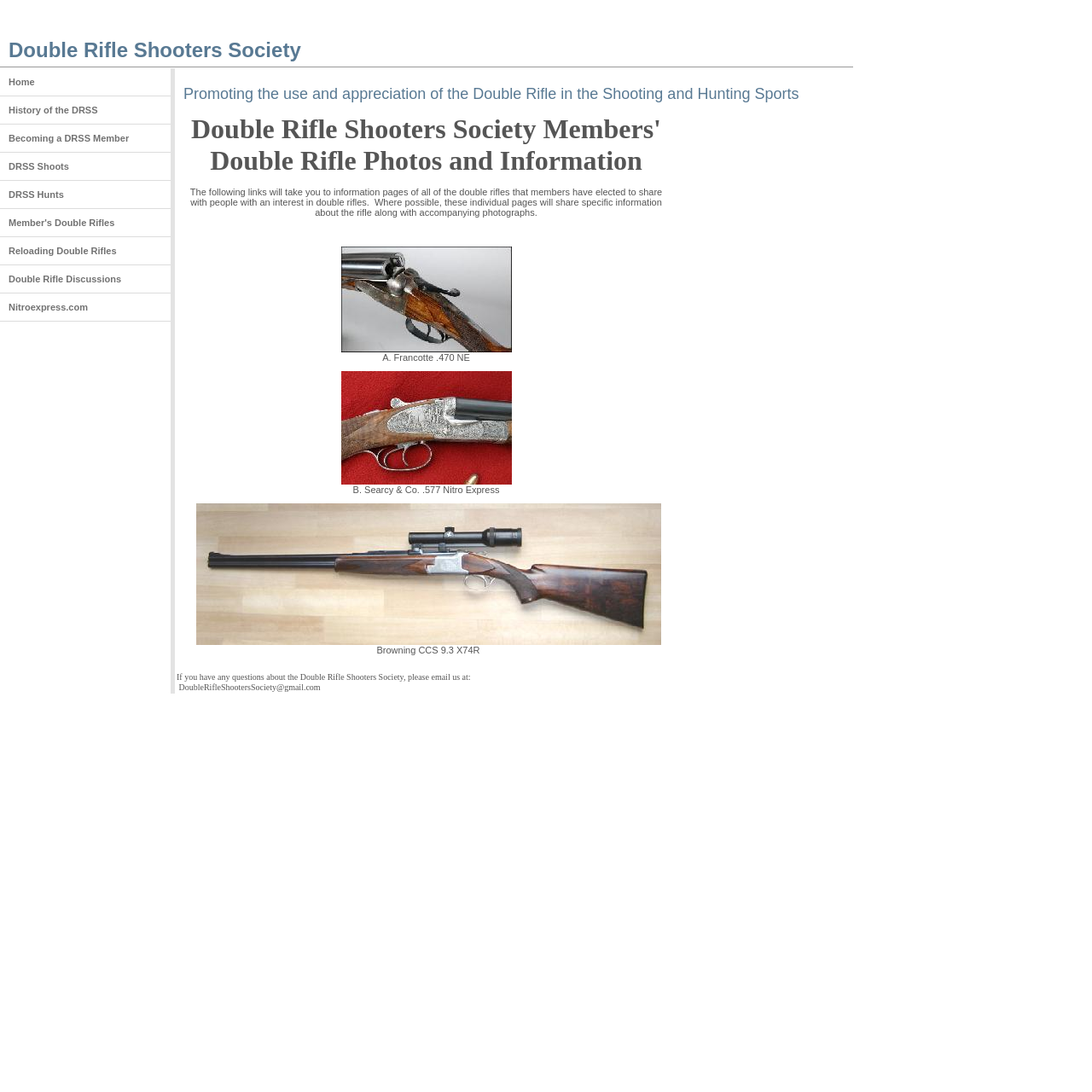Find the bounding box coordinates of the clickable element required to execute the following instruction: "Email the Double Rifle Shooters Society". Provide the coordinates as four float numbers between 0 and 1, i.e., [left, top, right, bottom].

[0.162, 0.616, 0.623, 0.634]